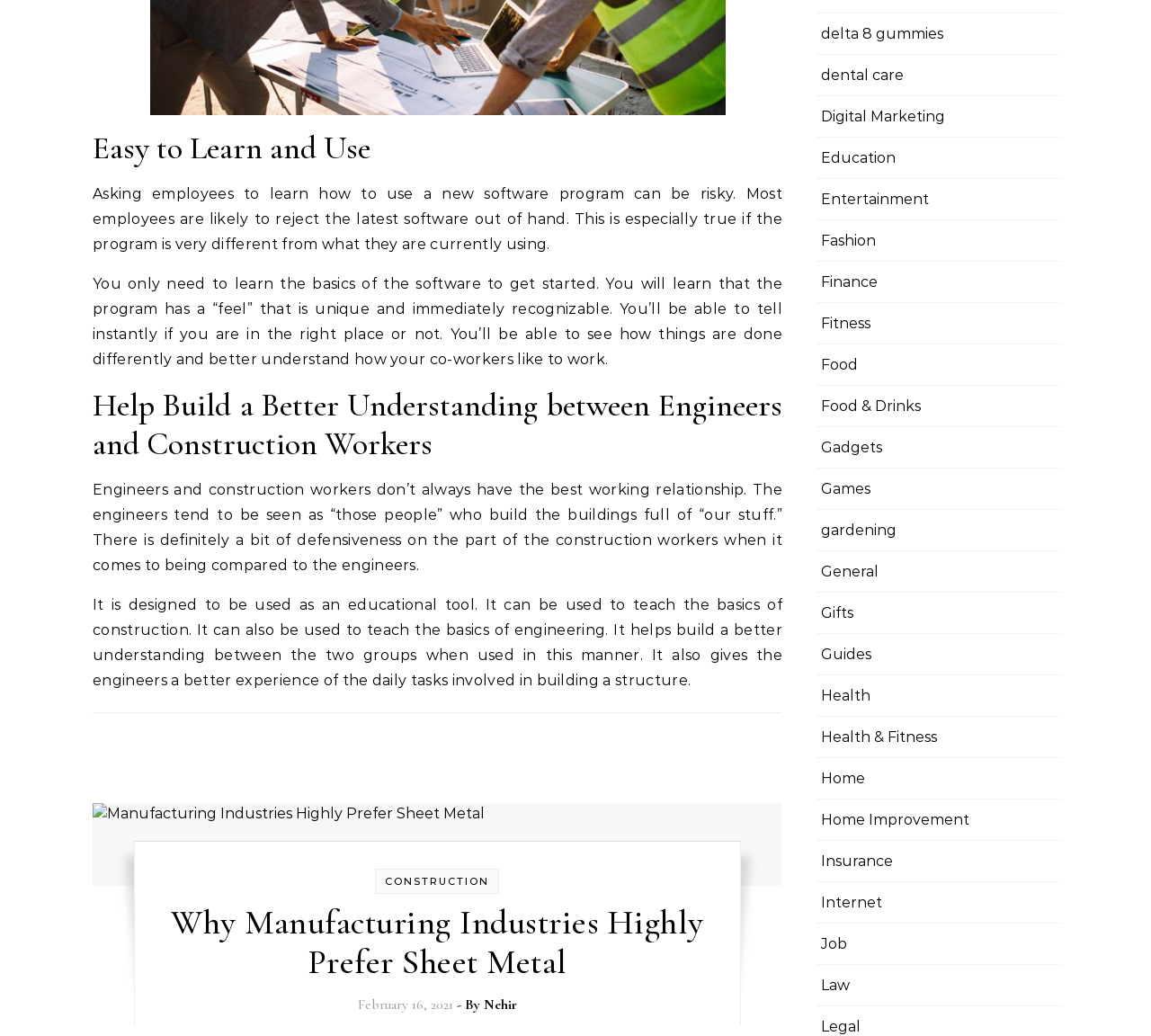Give a short answer using one word or phrase for the question:
What is the relationship between engineers and construction workers?

Defensive